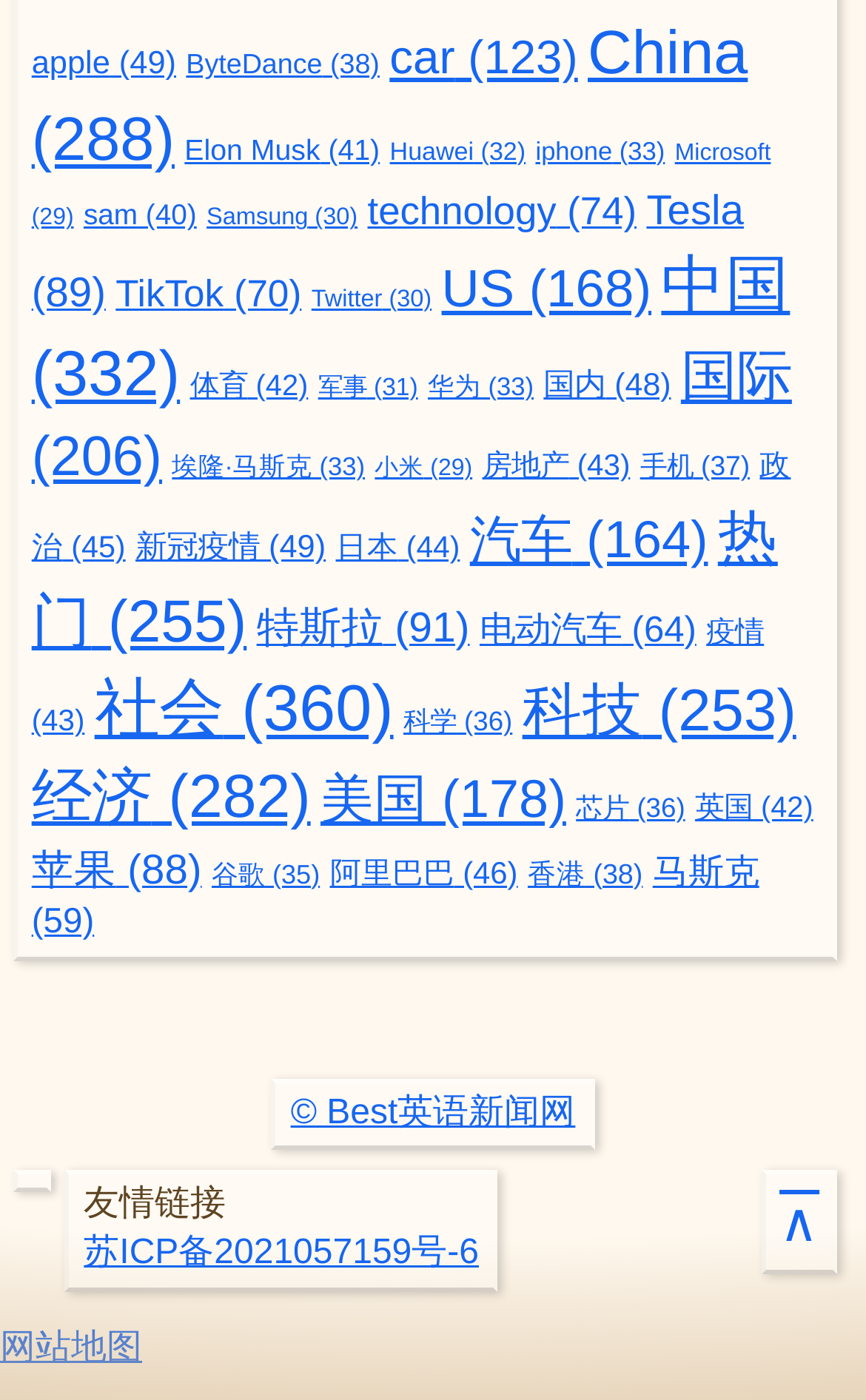Find and specify the bounding box coordinates that correspond to the clickable region for the instruction: "view China news".

[0.036, 0.013, 0.864, 0.123]